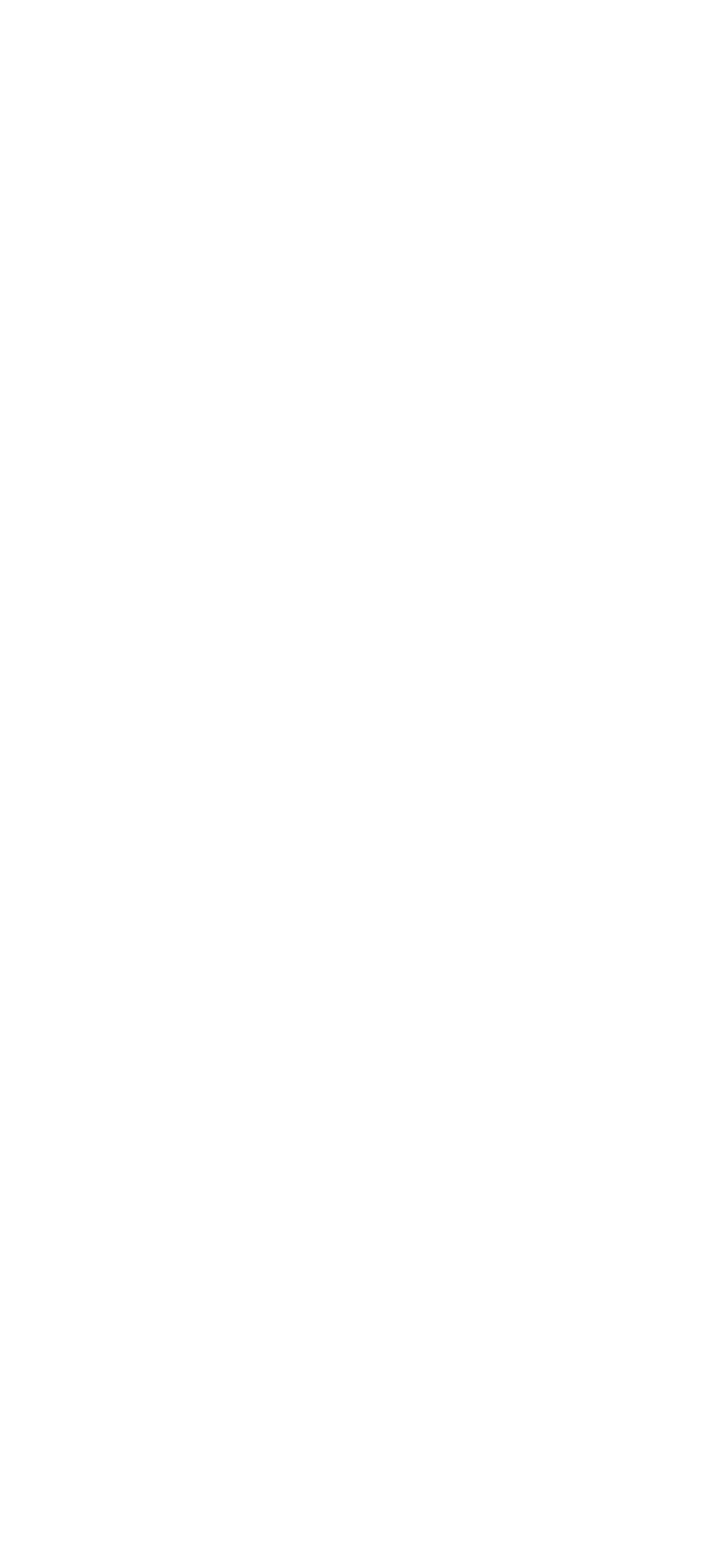Please determine the bounding box coordinates of the element to click in order to execute the following instruction: "View Craft Cannabis Tour". The coordinates should be four float numbers between 0 and 1, specified as [left, top, right, bottom].

[0.06, 0.454, 0.498, 0.478]